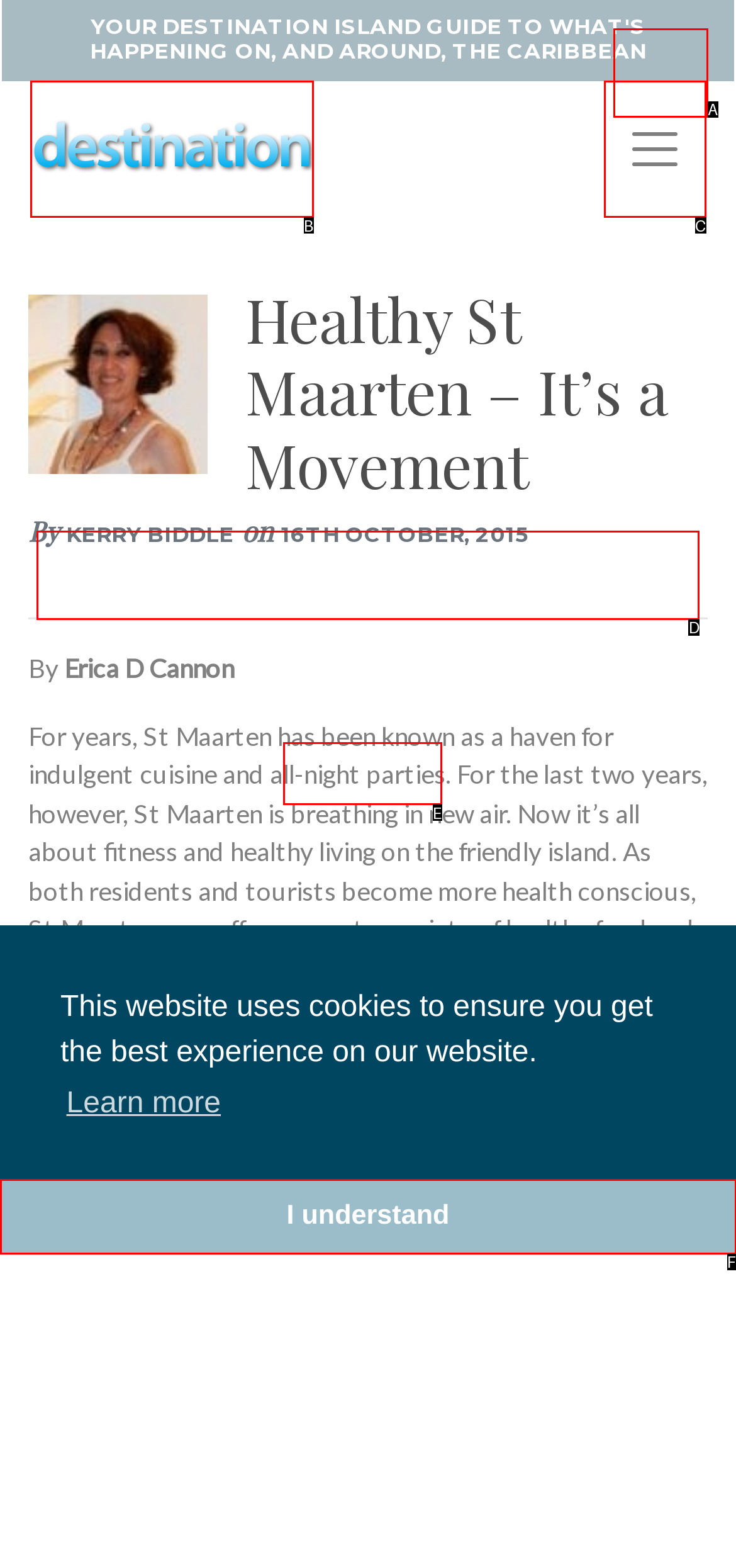Find the option that aligns with: Search
Provide the letter of the corresponding option.

E